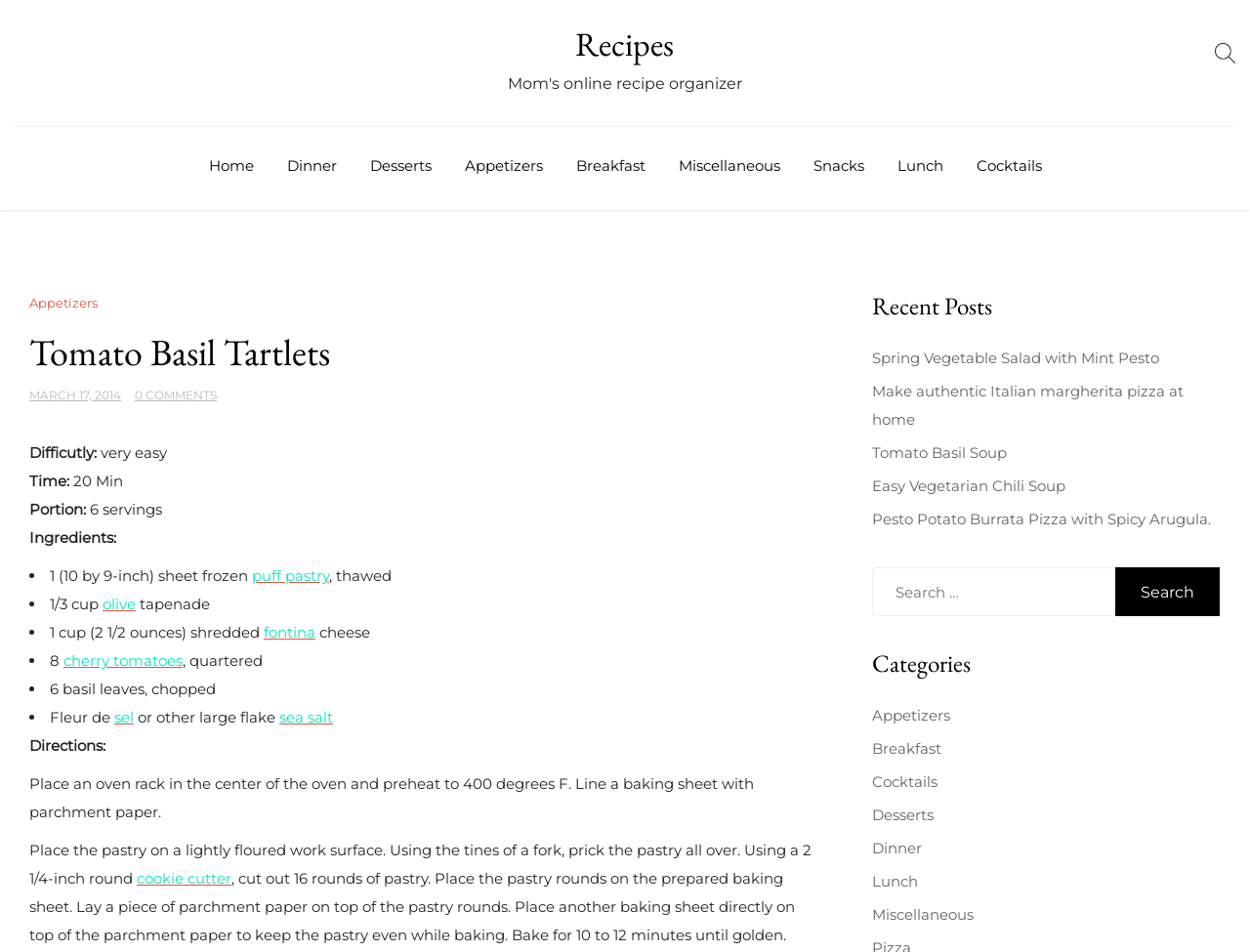Please identify the coordinates of the bounding box that should be clicked to fulfill this instruction: "View Appetizers category".

[0.698, 0.742, 0.76, 0.761]